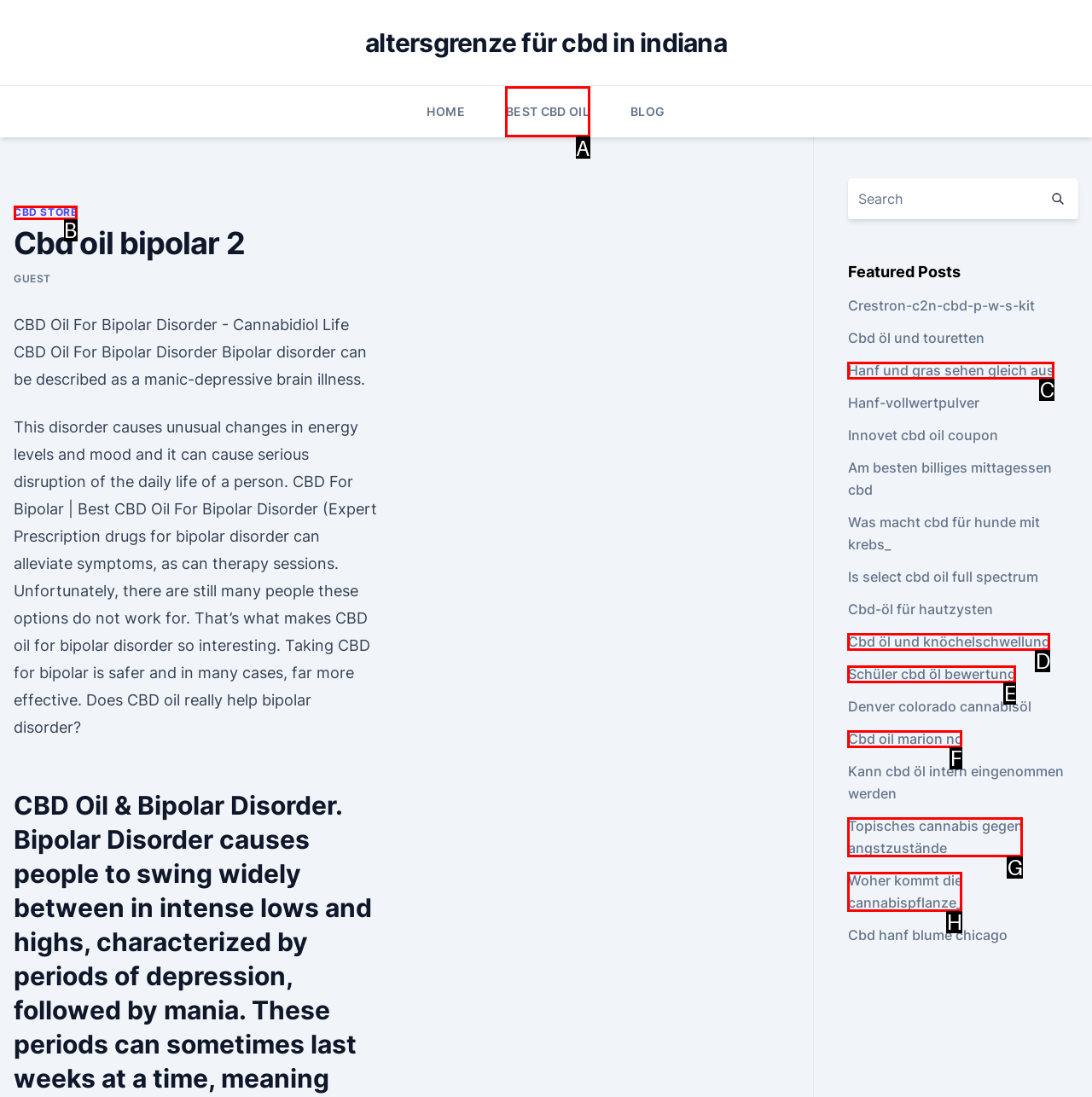What letter corresponds to the UI element to complete this task: Click on the 'BEST CBD OIL' link
Answer directly with the letter.

A